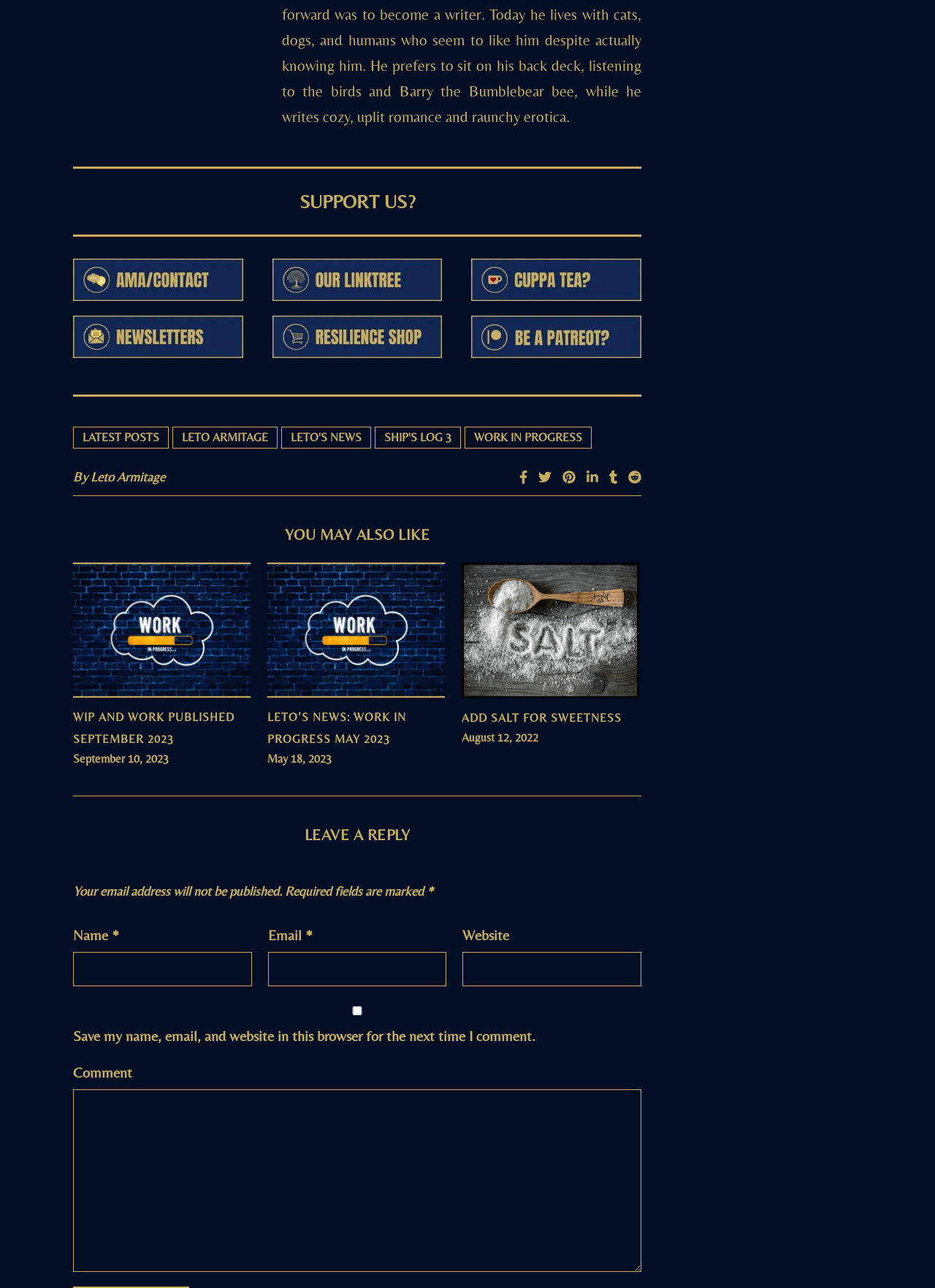Locate the bounding box coordinates of the area that needs to be clicked to fulfill the following instruction: "Leave a reply in the 'Comment' field". The coordinates should be in the format of four float numbers between 0 and 1, namely [left, top, right, bottom].

[0.078, 0.846, 0.686, 0.988]